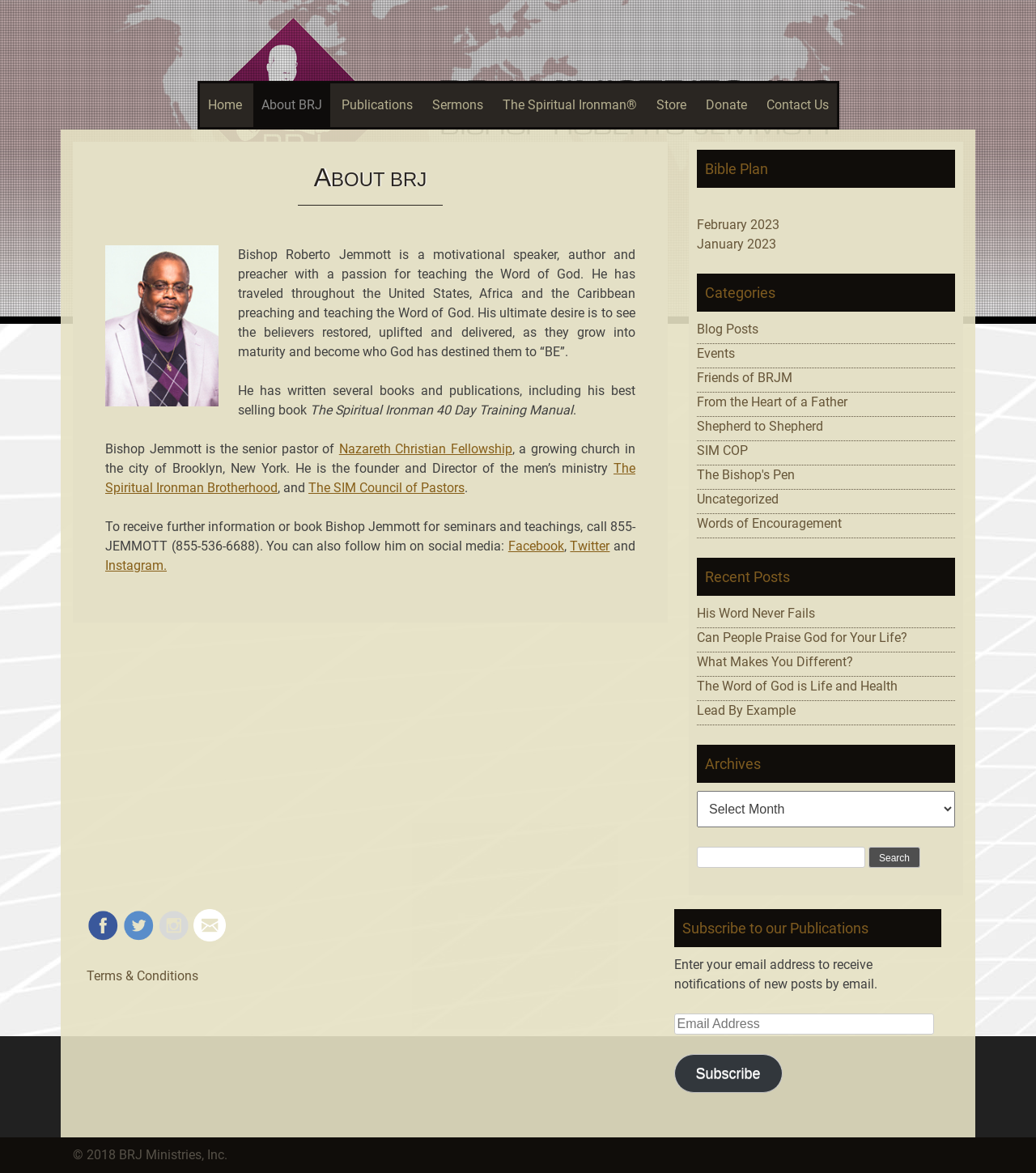What is the name of the men's ministry founded by Bishop Jemmott?
Using the image as a reference, give a one-word or short phrase answer.

The Spiritual Ironman Brotherhood